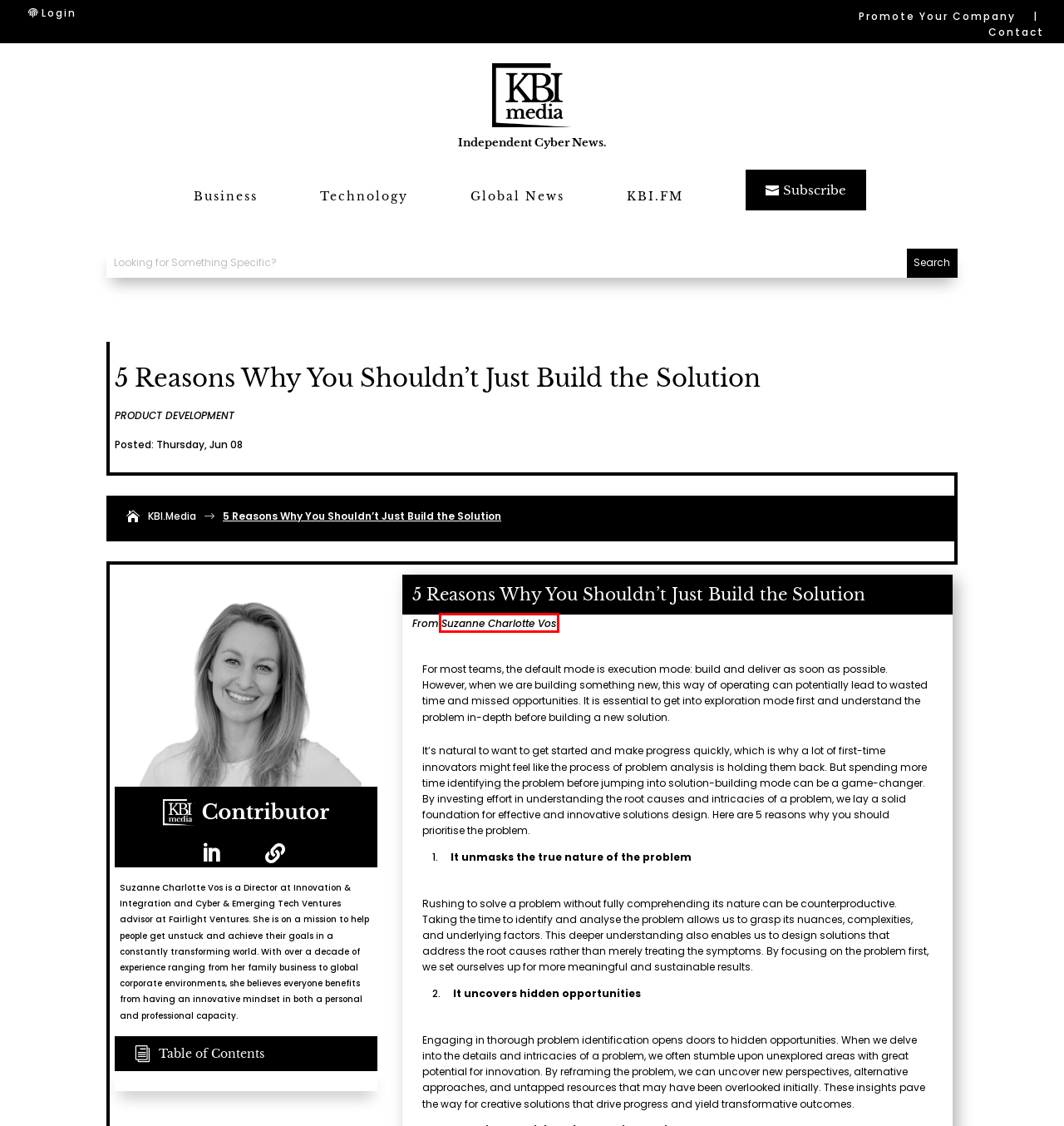You have received a screenshot of a webpage with a red bounding box indicating a UI element. Please determine the most fitting webpage description that matches the new webpage after clicking on the indicated element. The choices are:
A. Subscribe | KBI.Media
B. Log In ‹ KBI.Media — WordPress
C. KBI.Media | The Voice of Cyber®
D. Contact | KBI.Media
E. Content Publishing | KBI.Media
F. KBI.FM | KBI.Media
G. East Asia and Pacific | KBI.Media
H. Suzanne Charlotte Vos | KBI.Media

H